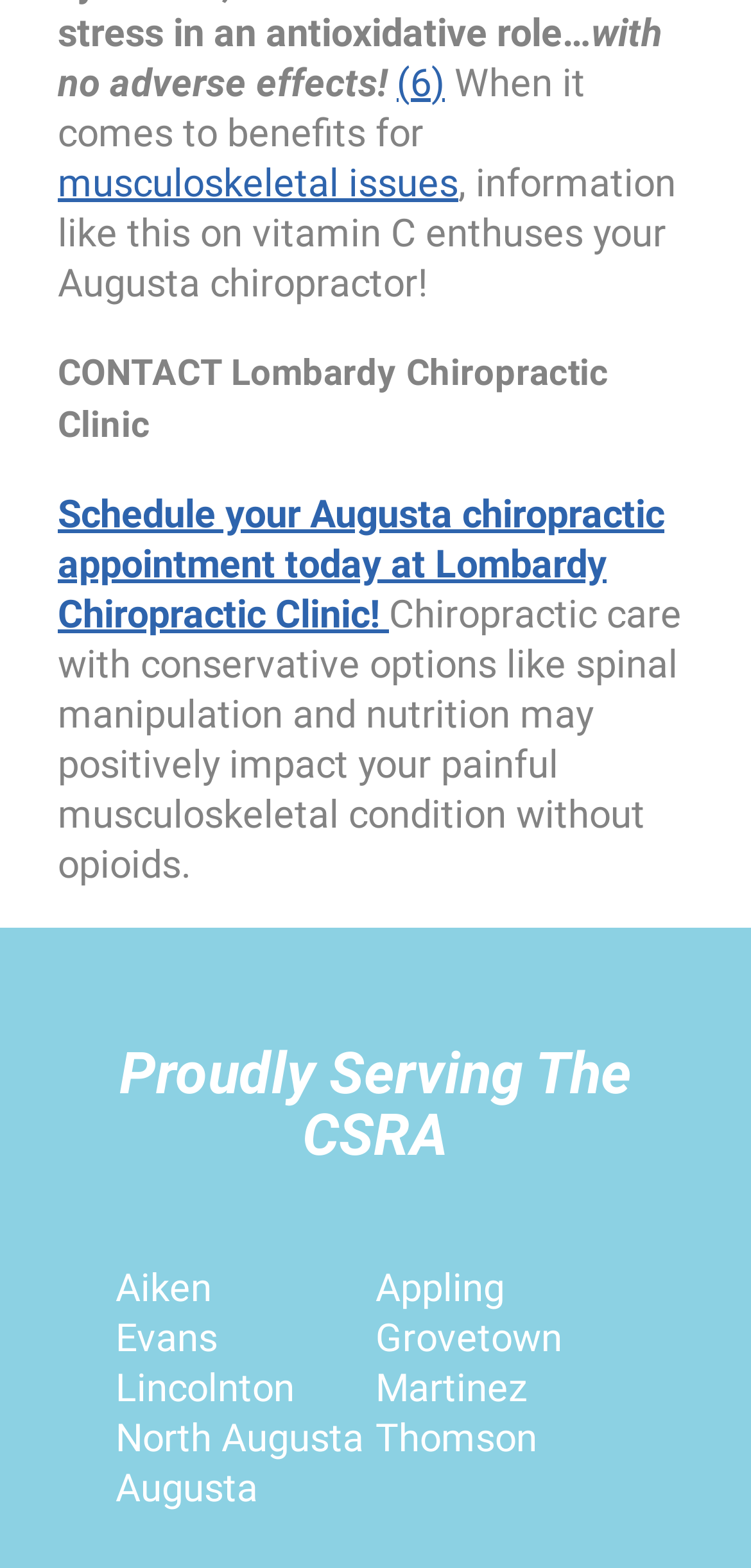Find the bounding box coordinates of the clickable area that will achieve the following instruction: "Explore the Aiken page".

[0.154, 0.806, 0.282, 0.836]